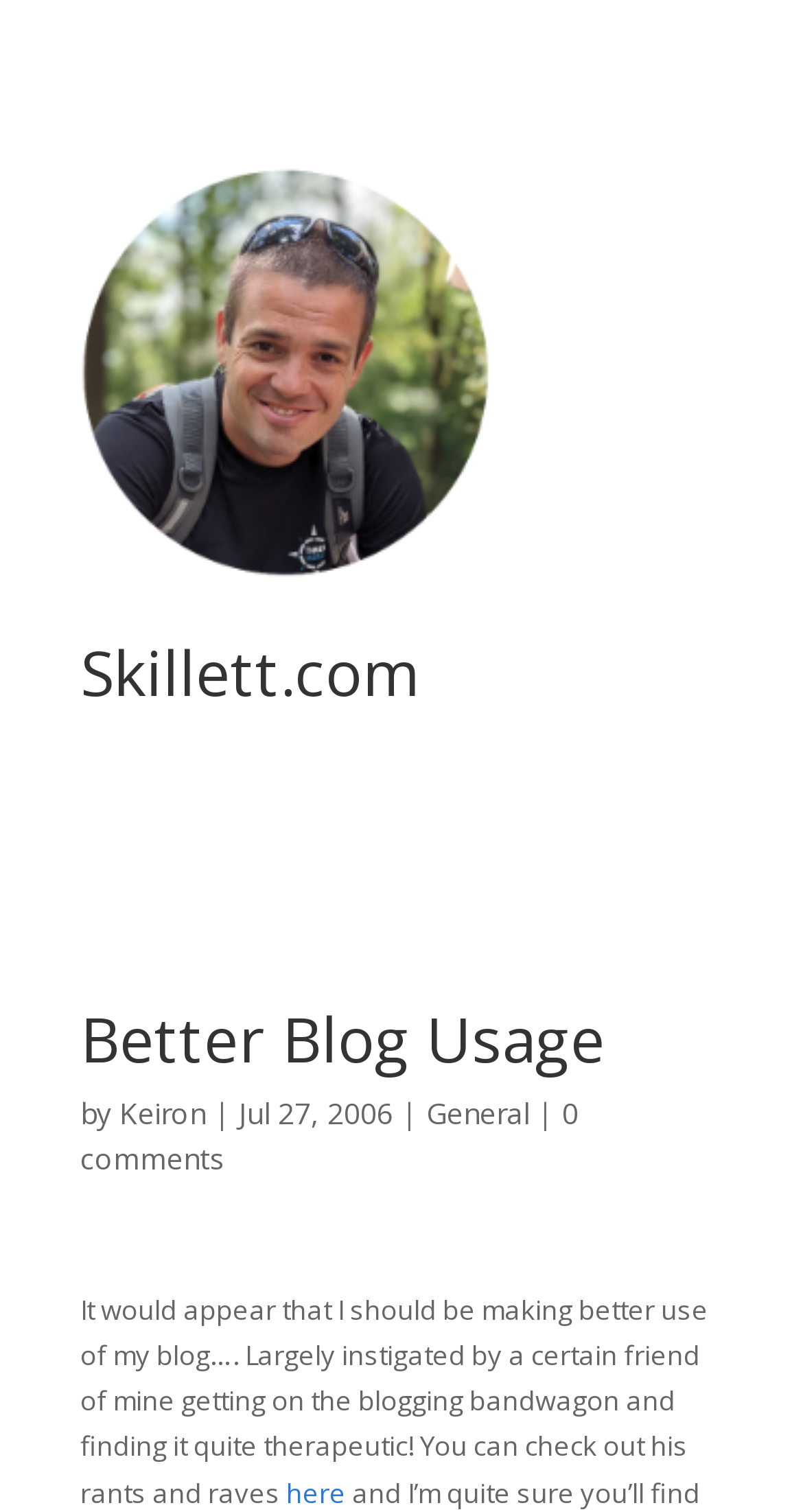Provide a one-word or brief phrase answer to the question:
Who is the author of this blog post?

Keiron